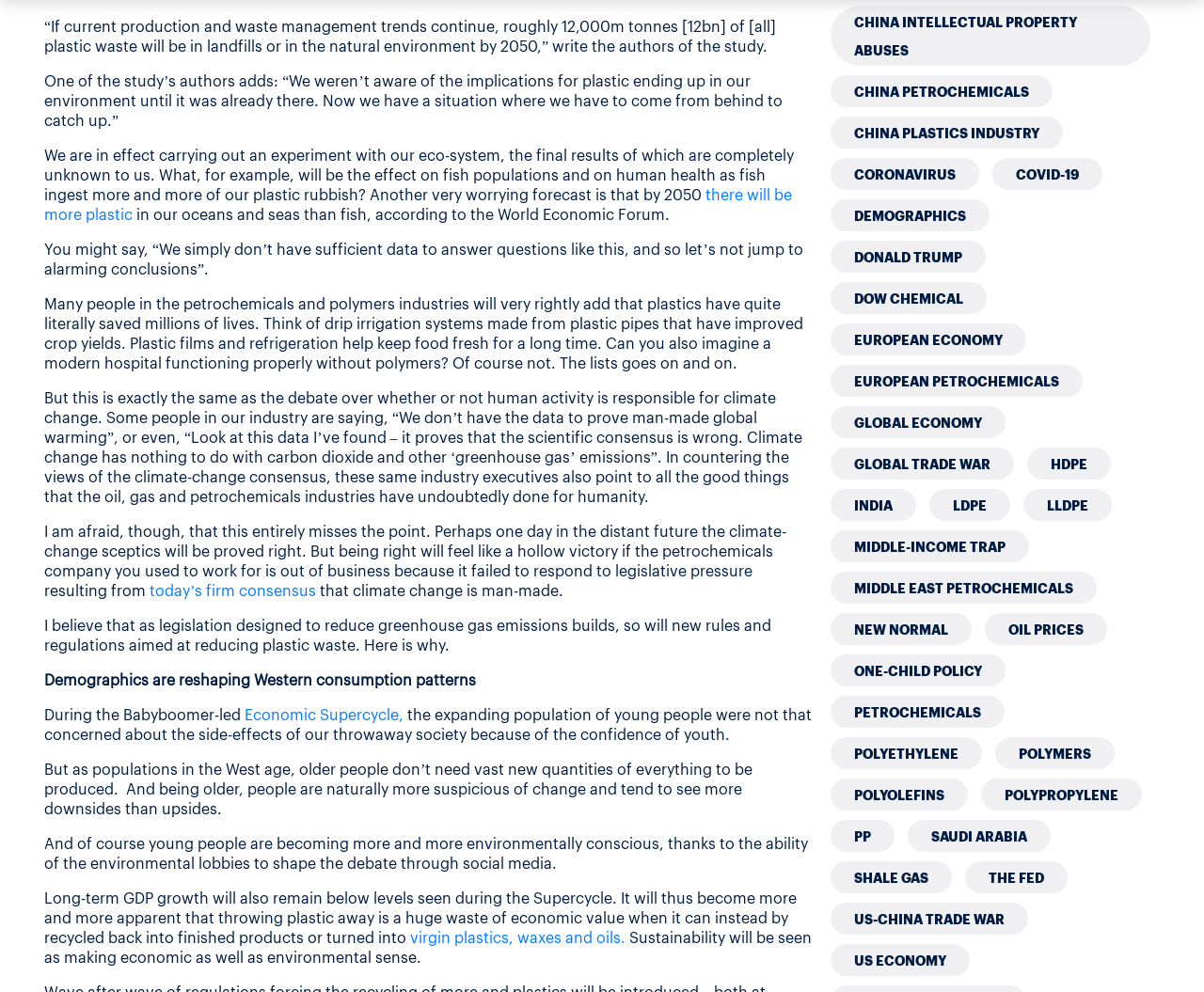Locate the coordinates of the bounding box for the clickable region that fulfills this instruction: "Visit the VPNRanks website".

None